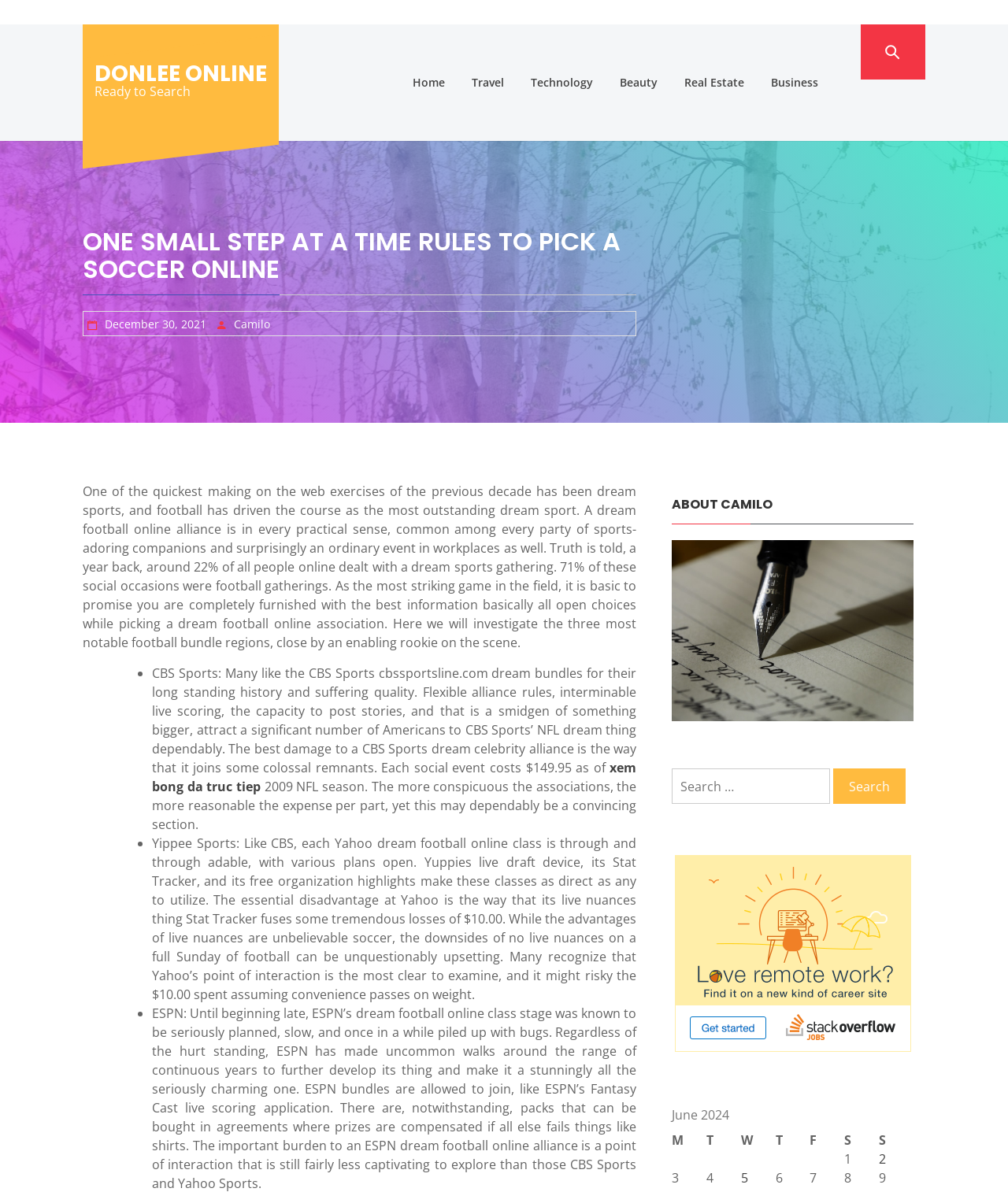Provide the bounding box coordinates of the HTML element this sentence describes: "Home".

[0.428, 0.02, 0.484, 0.067]